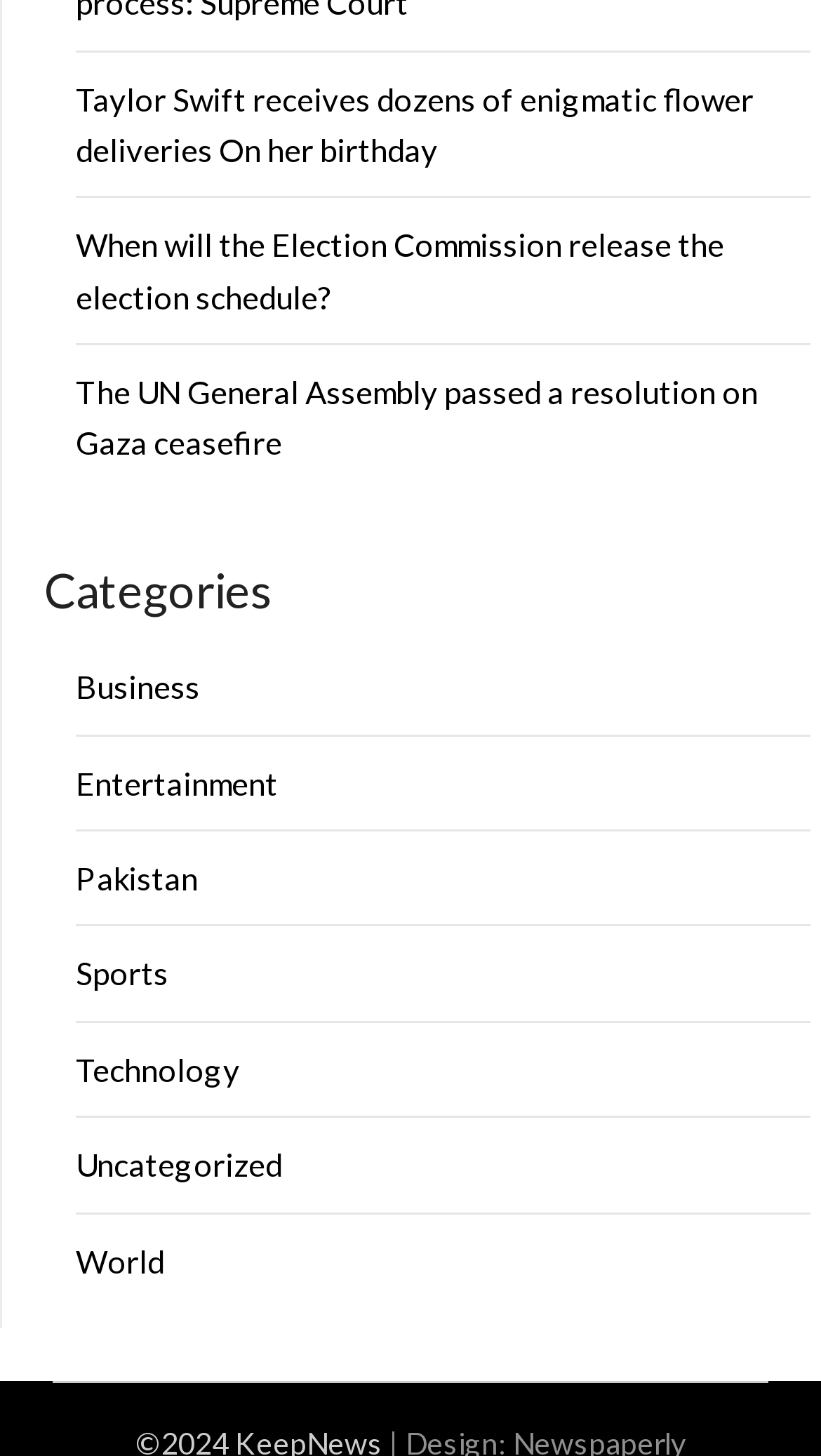What is the topic of the third link?
Please answer the question as detailed as possible based on the image.

The third link on the webpage is 'The UN General Assembly passed a resolution on Gaza ceasefire', which indicates that the topic of the link is related to Gaza ceasefire.